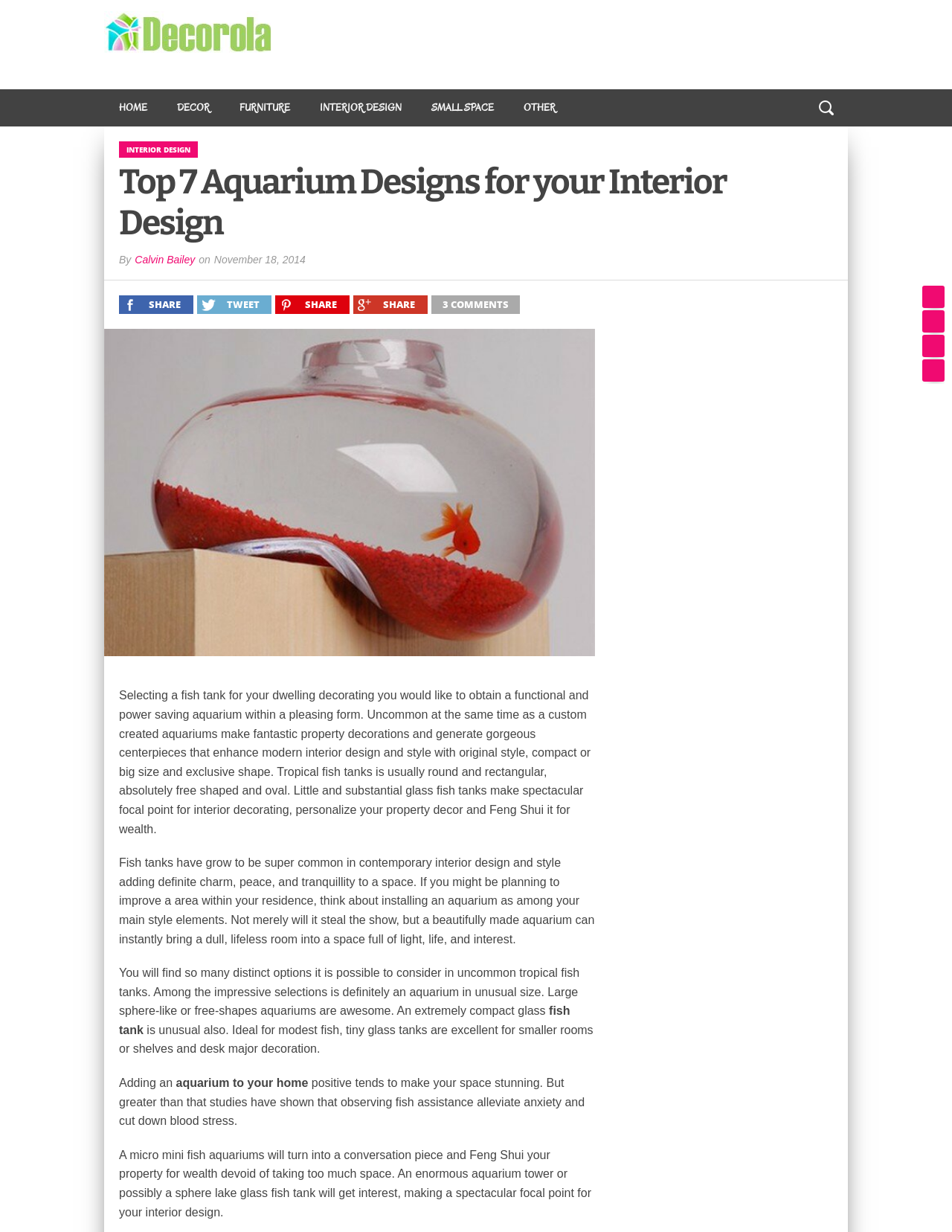Consider the image and give a detailed and elaborate answer to the question: 
What is a benefit of observing fish?

The webpage states that studies have shown that observing fish can help alleviate anxiety and reduce blood pressure, making it a beneficial activity for one's well-being.